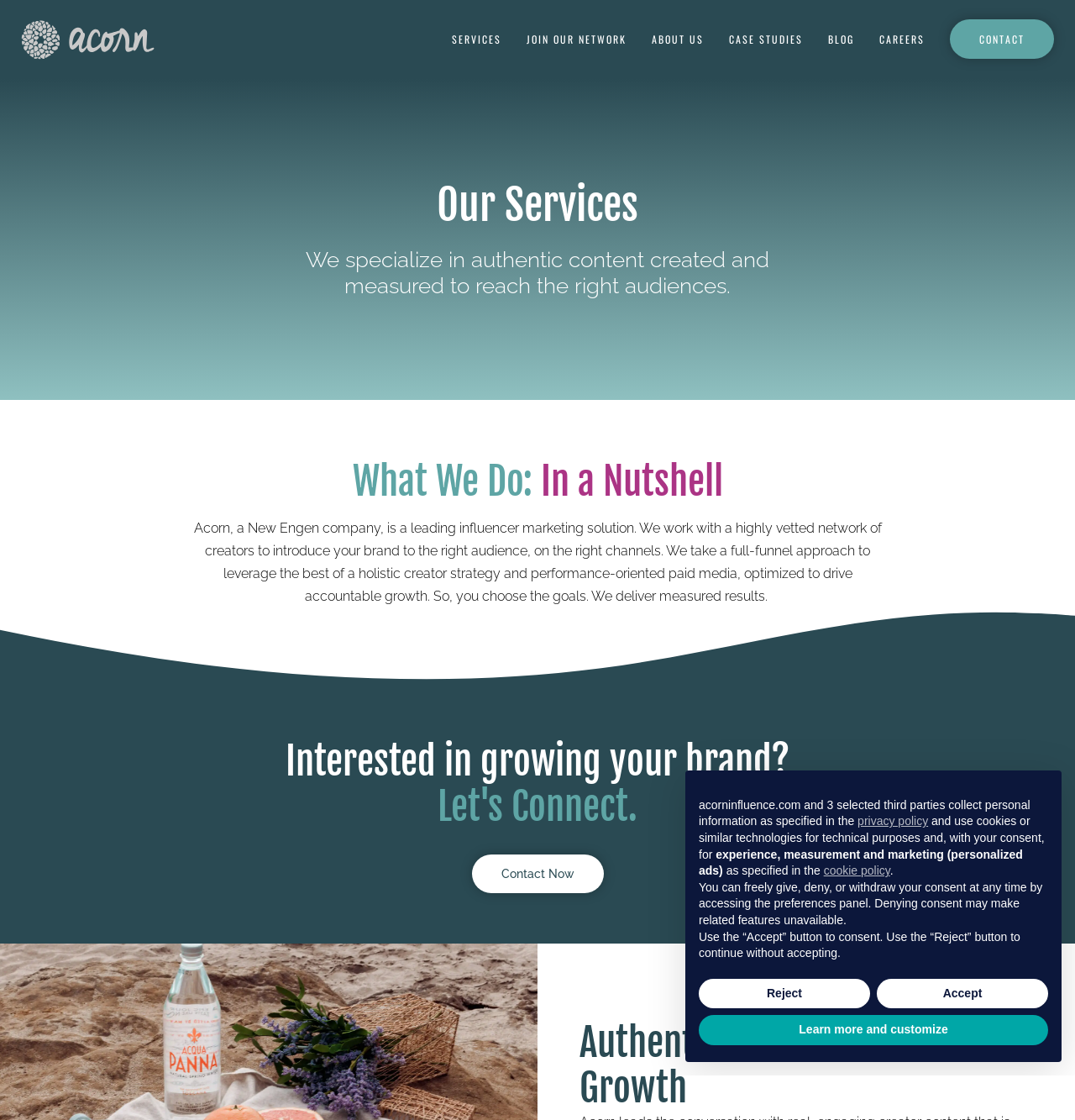Respond to the question below with a single word or phrase:
What is the approach of the company's creator strategy?

Full-funnel approach